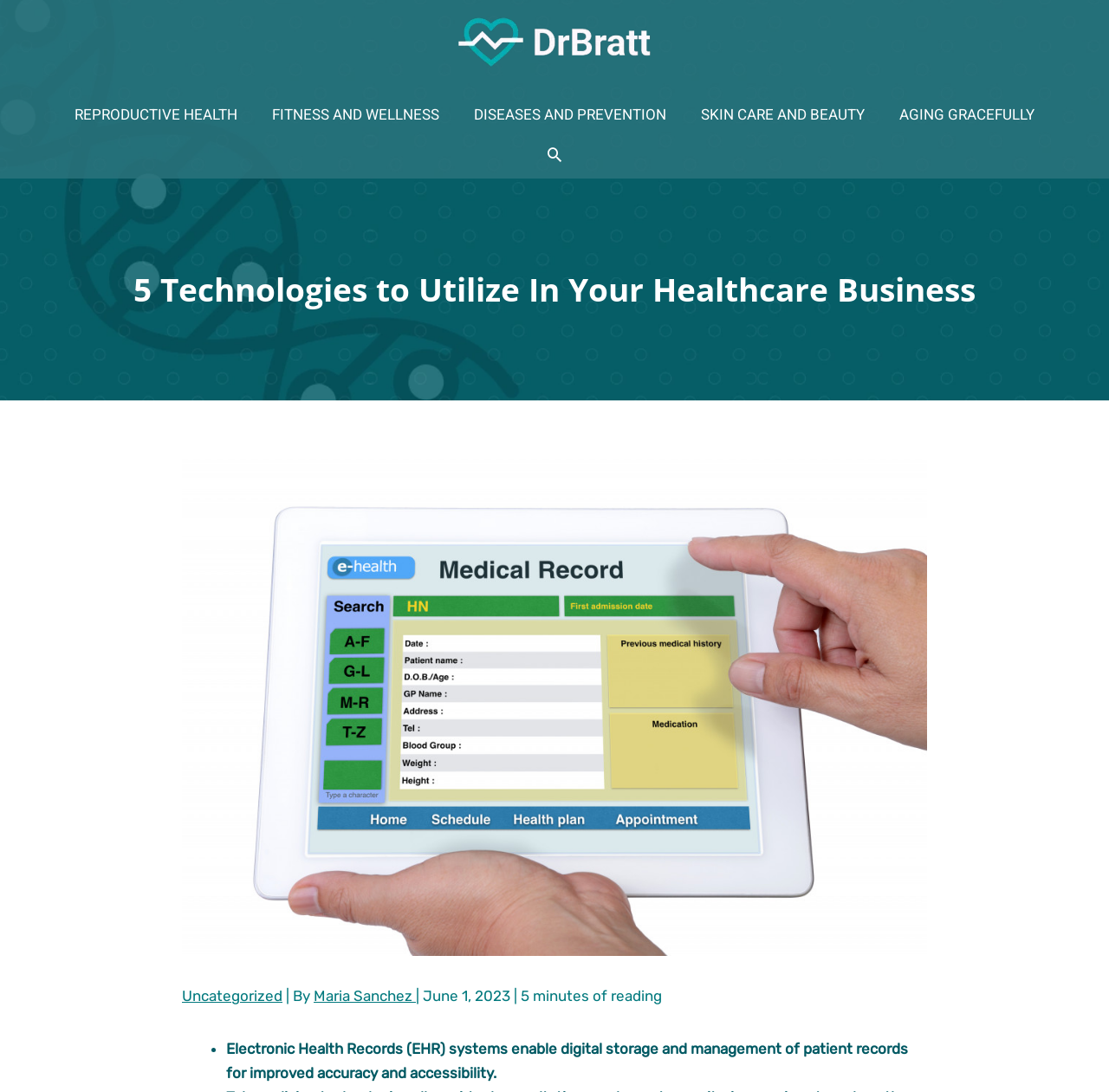Please answer the following question using a single word or phrase: 
What is the purpose of Electronic Health Records (EHR) systems?

Digital storage and management of patient records